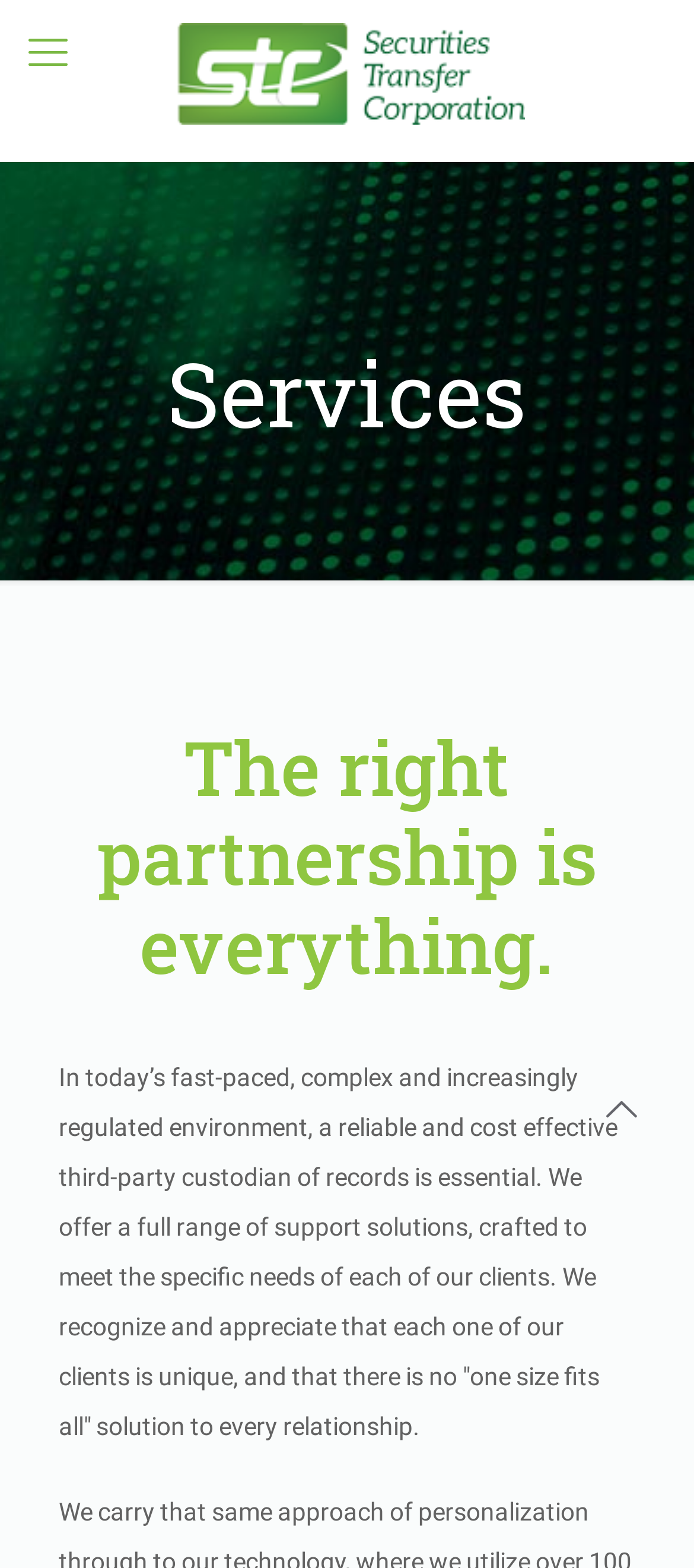Identify the coordinates of the bounding box for the element described below: "title="Securities Transfer Corporation"". Return the coordinates as four float numbers between 0 and 1: [left, top, right, bottom].

[0.128, 0.011, 0.872, 0.079]